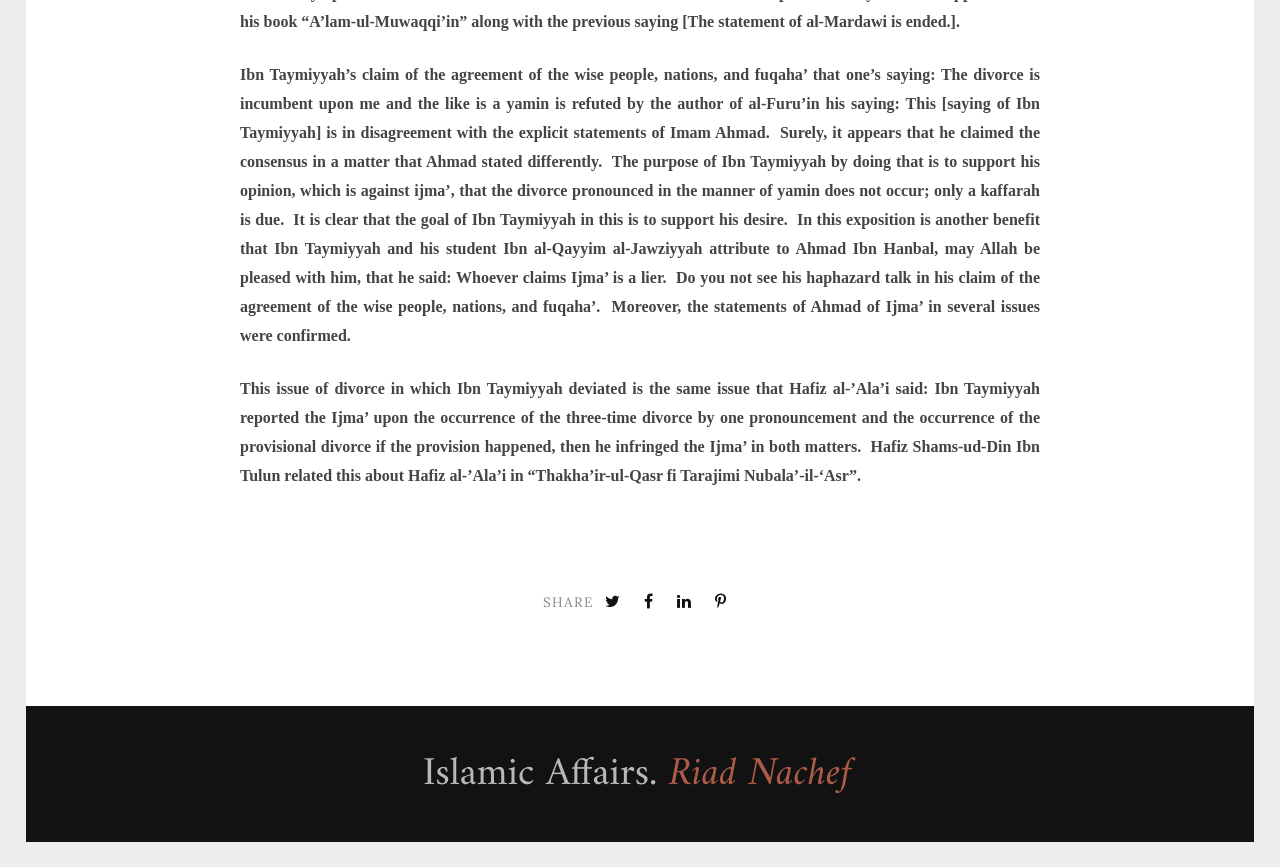What is the image at the bottom?
Identify the answer in the screenshot and reply with a single word or phrase.

Riad Nachef